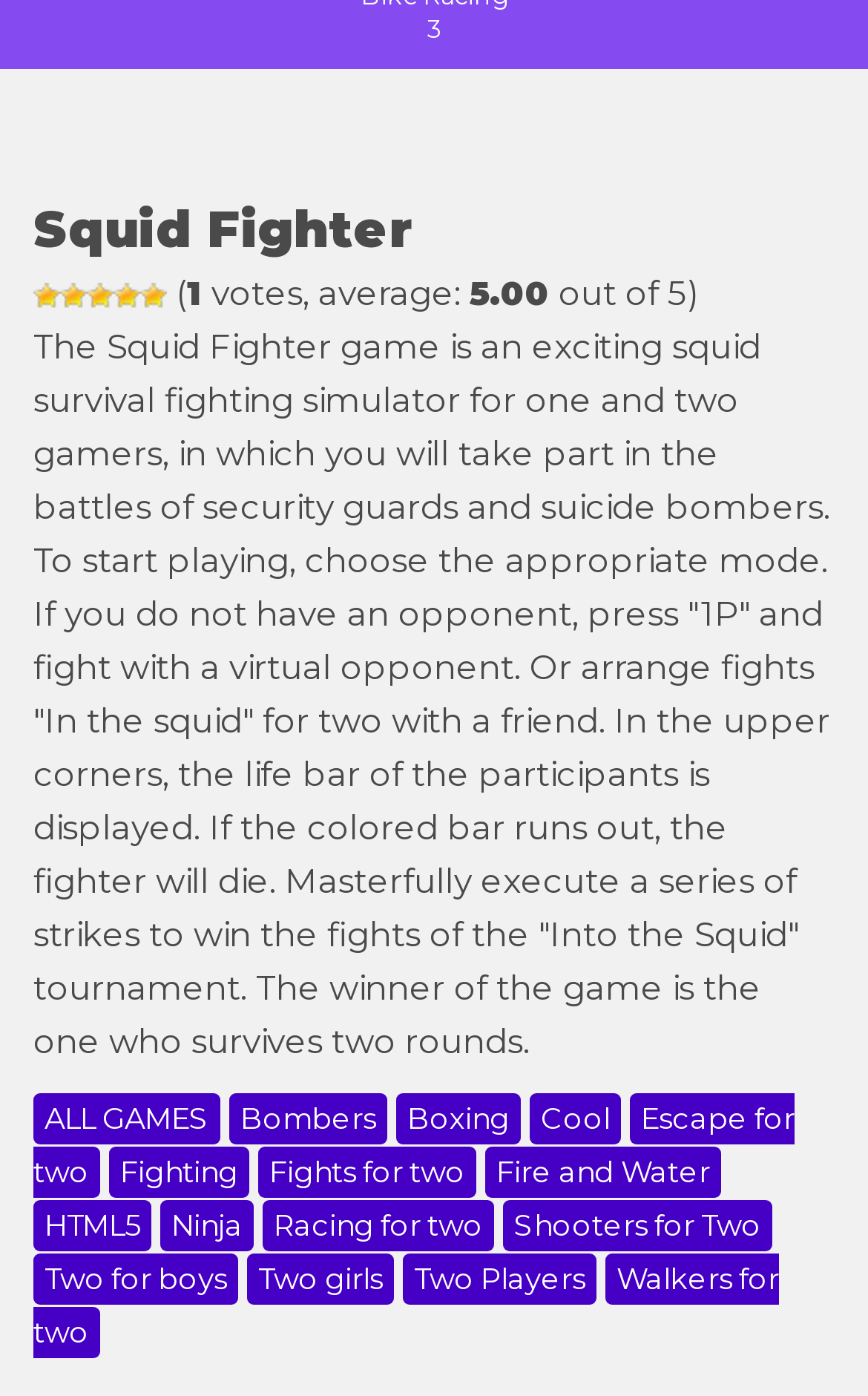With reference to the screenshot, provide a detailed response to the question below:
How many links are available to navigate to other game categories?

The webpage has a section with links to other game categories, including 'ALL GAMES', 'Bombers', 'Boxing', and 12 others, for a total of 15 links.